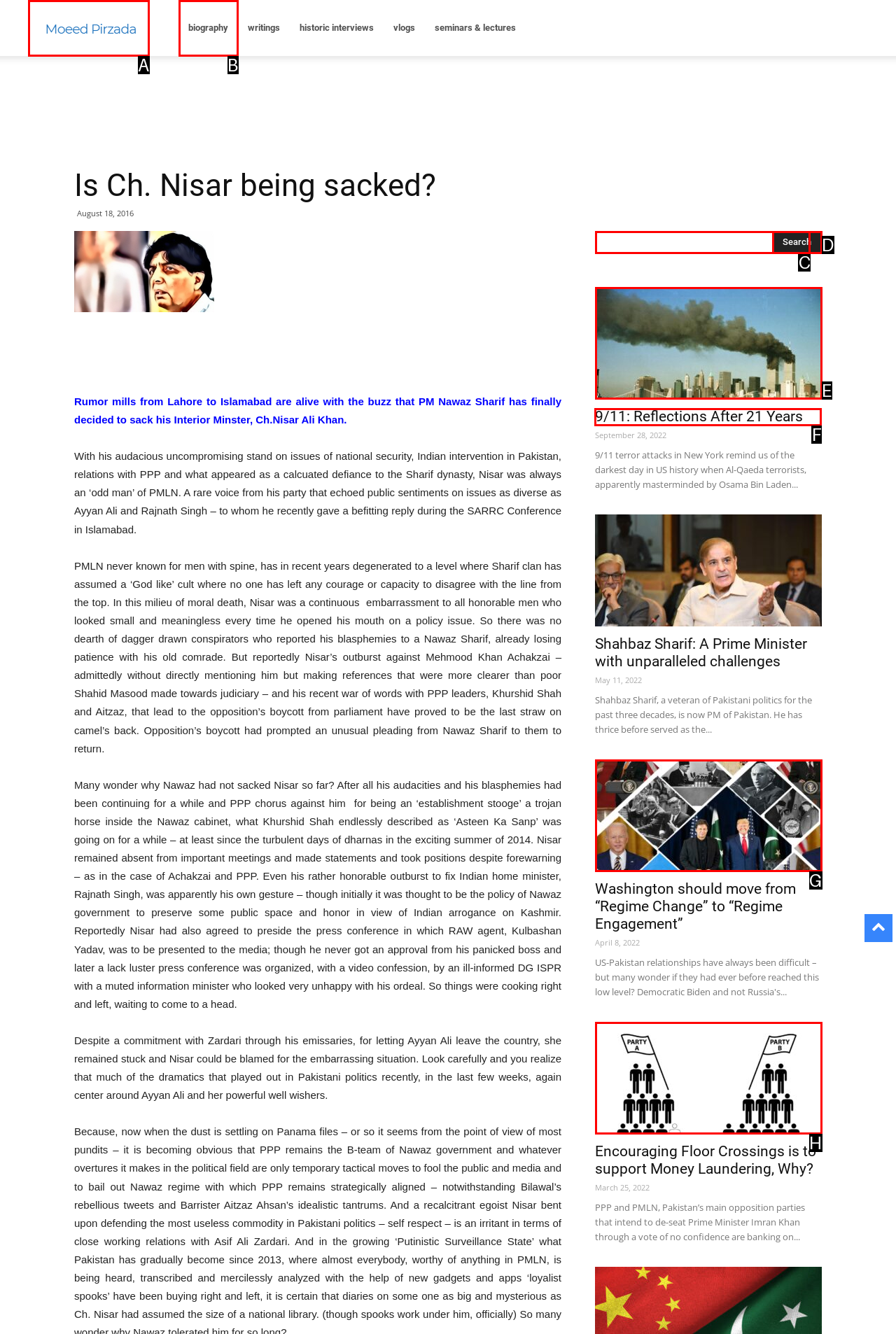Choose the letter of the option you need to click to View the 'NEWS' page. Answer with the letter only.

None